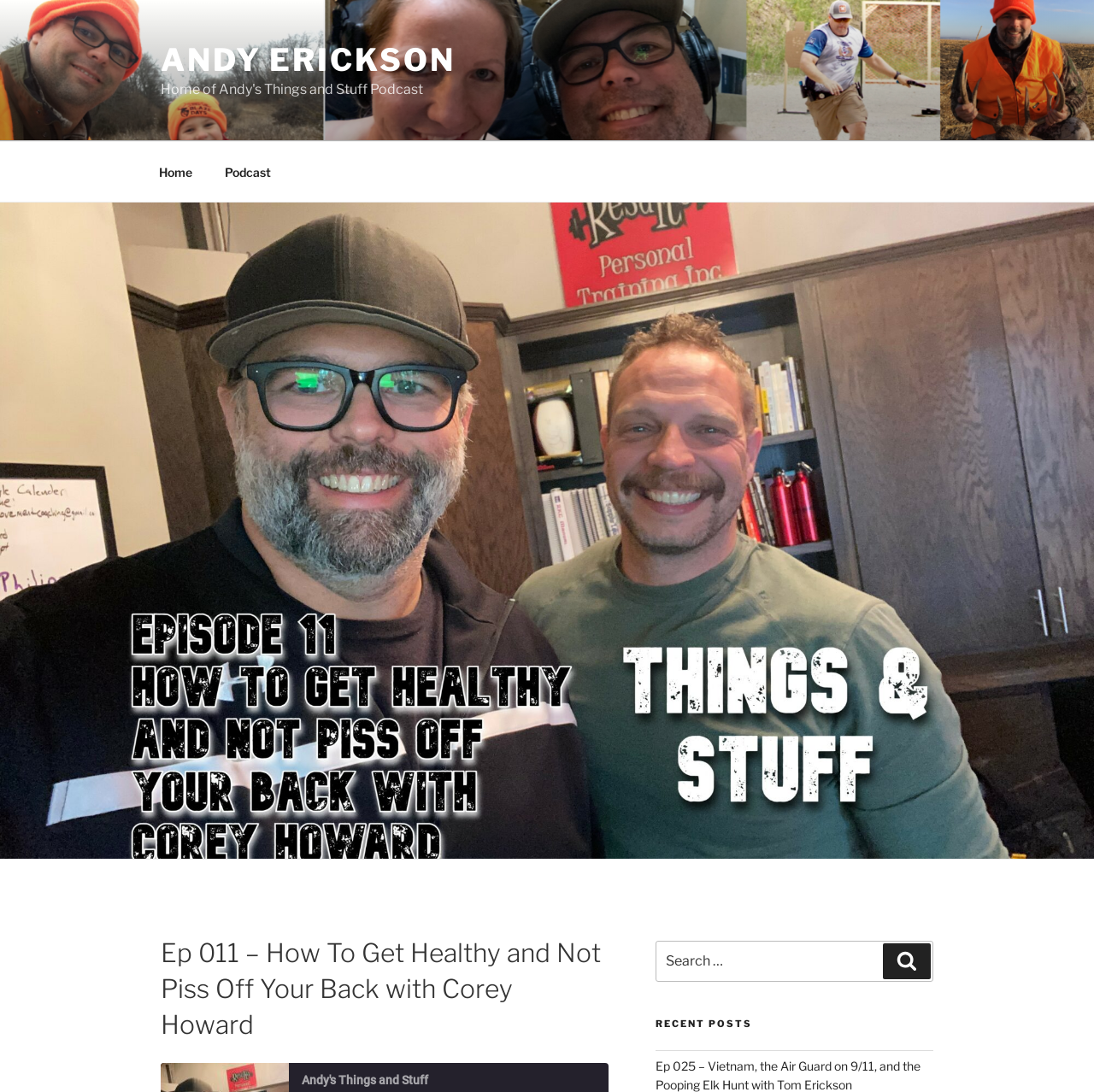From the webpage screenshot, predict the bounding box of the UI element that matches this description: "Search".

[0.807, 0.864, 0.851, 0.897]